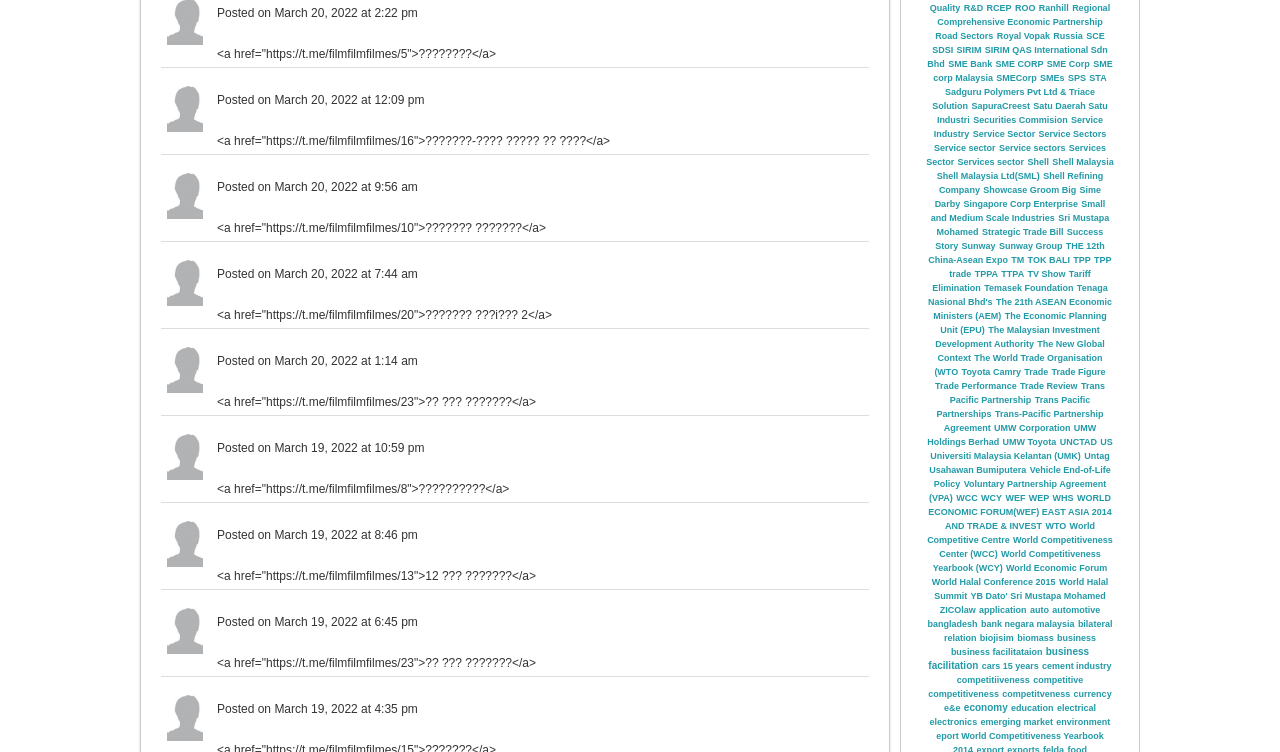Based on the element description Securities Commision, identify the bounding box coordinates for the UI element. The coordinates should be in the format (top-left x, top-left y, bottom-right x, bottom-right y) and within the 0 to 1 range.

[0.76, 0.149, 0.834, 0.162]